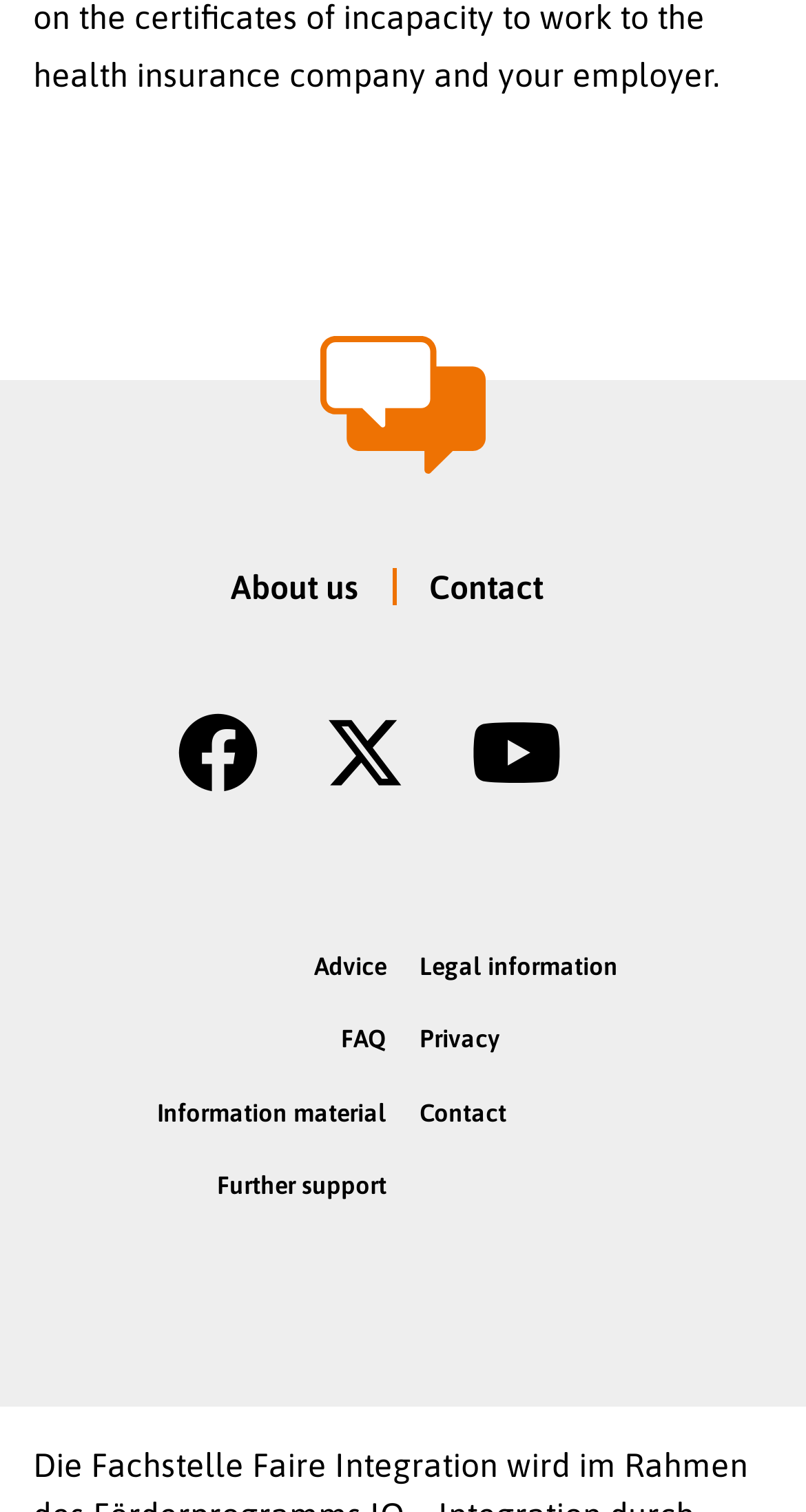Please find the bounding box for the UI component described as follows: "About us".

[0.265, 0.376, 0.491, 0.4]